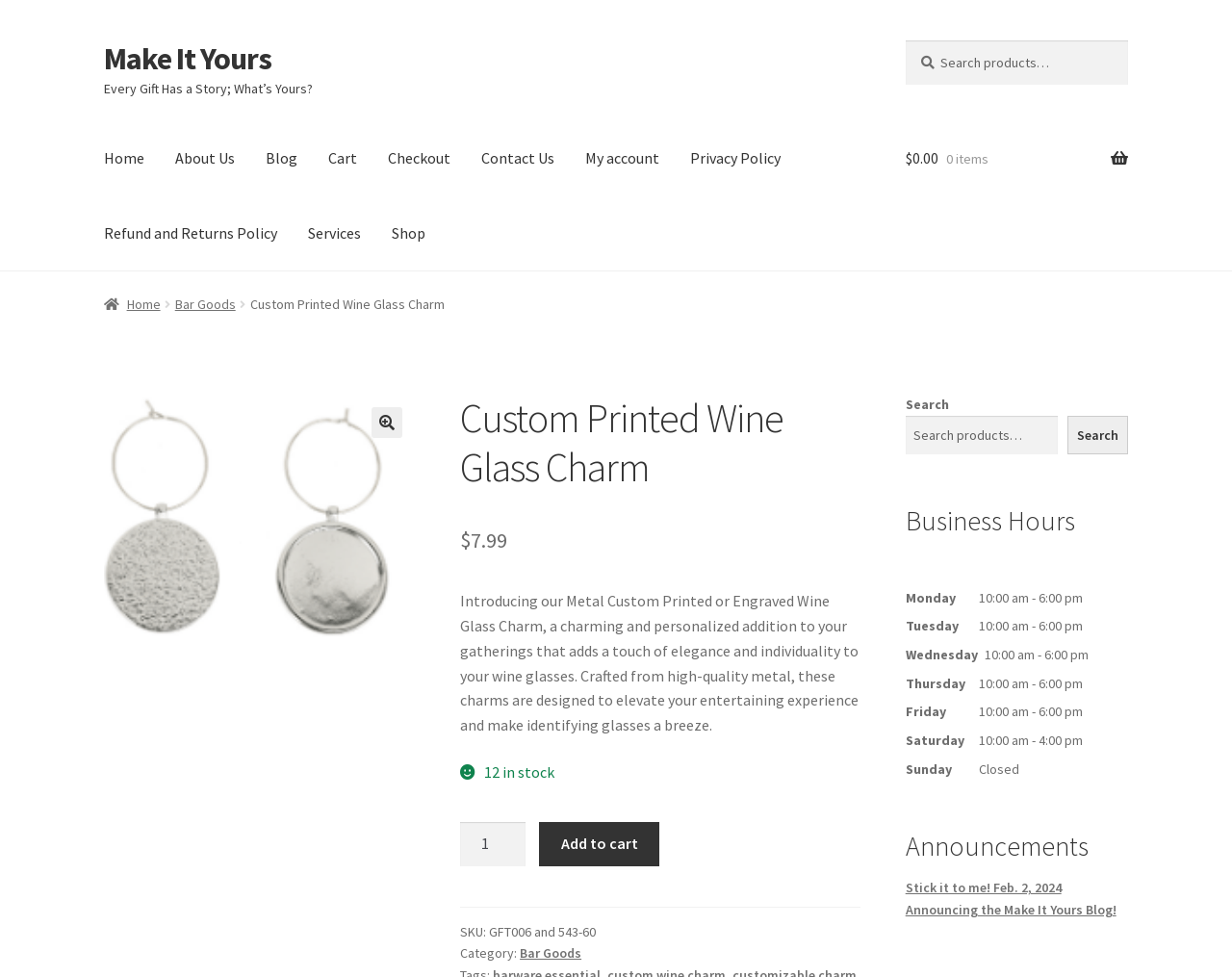Please reply to the following question with a single word or a short phrase:
What is the category of the product?

Bar Goods